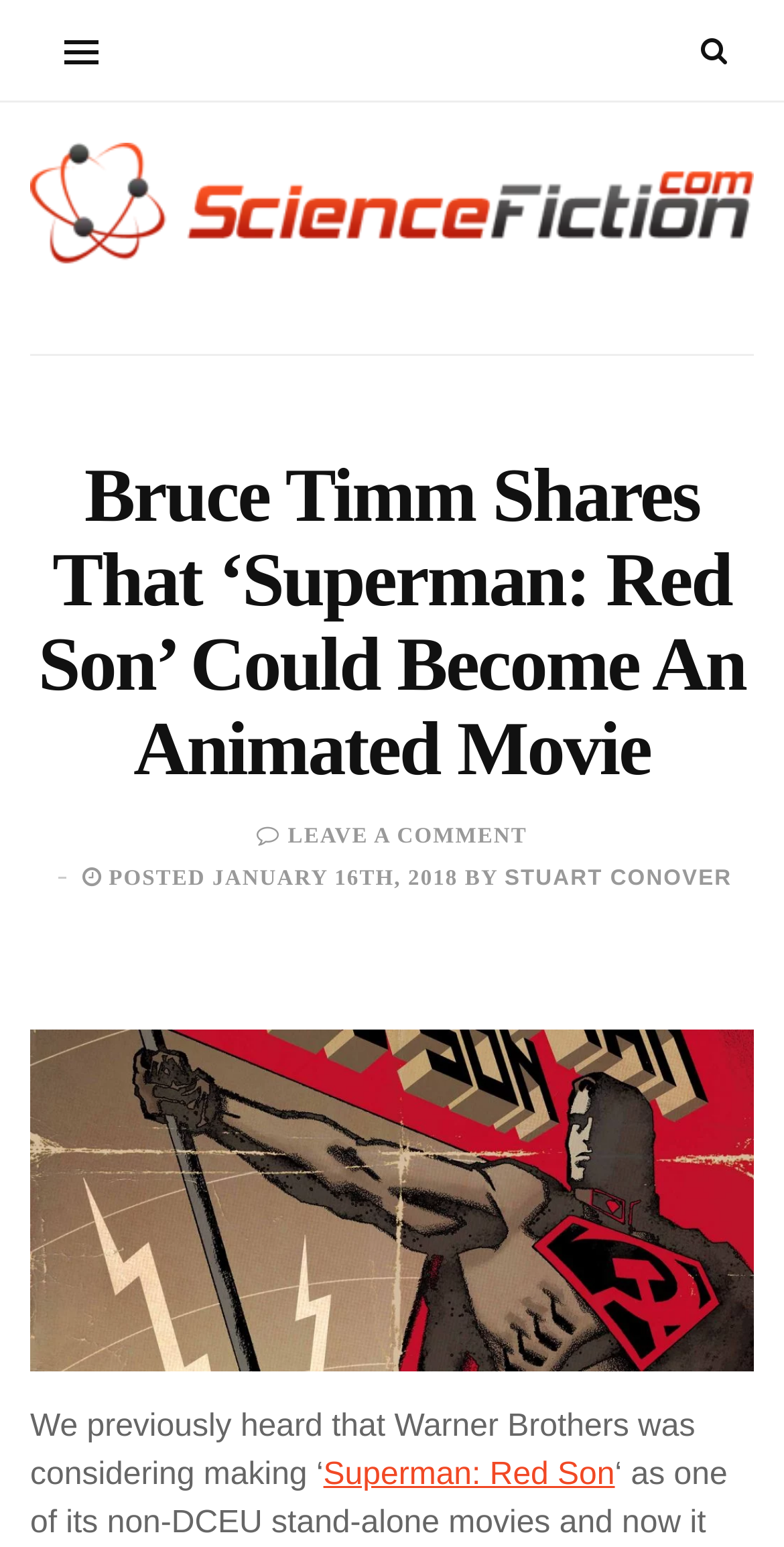What is the date of the post?
Please provide a comprehensive answer based on the information in the image.

I found the date of the post by looking at the text 'POSTED JANUARY 16TH, 2018 BY' which is located below the main heading of the webpage.